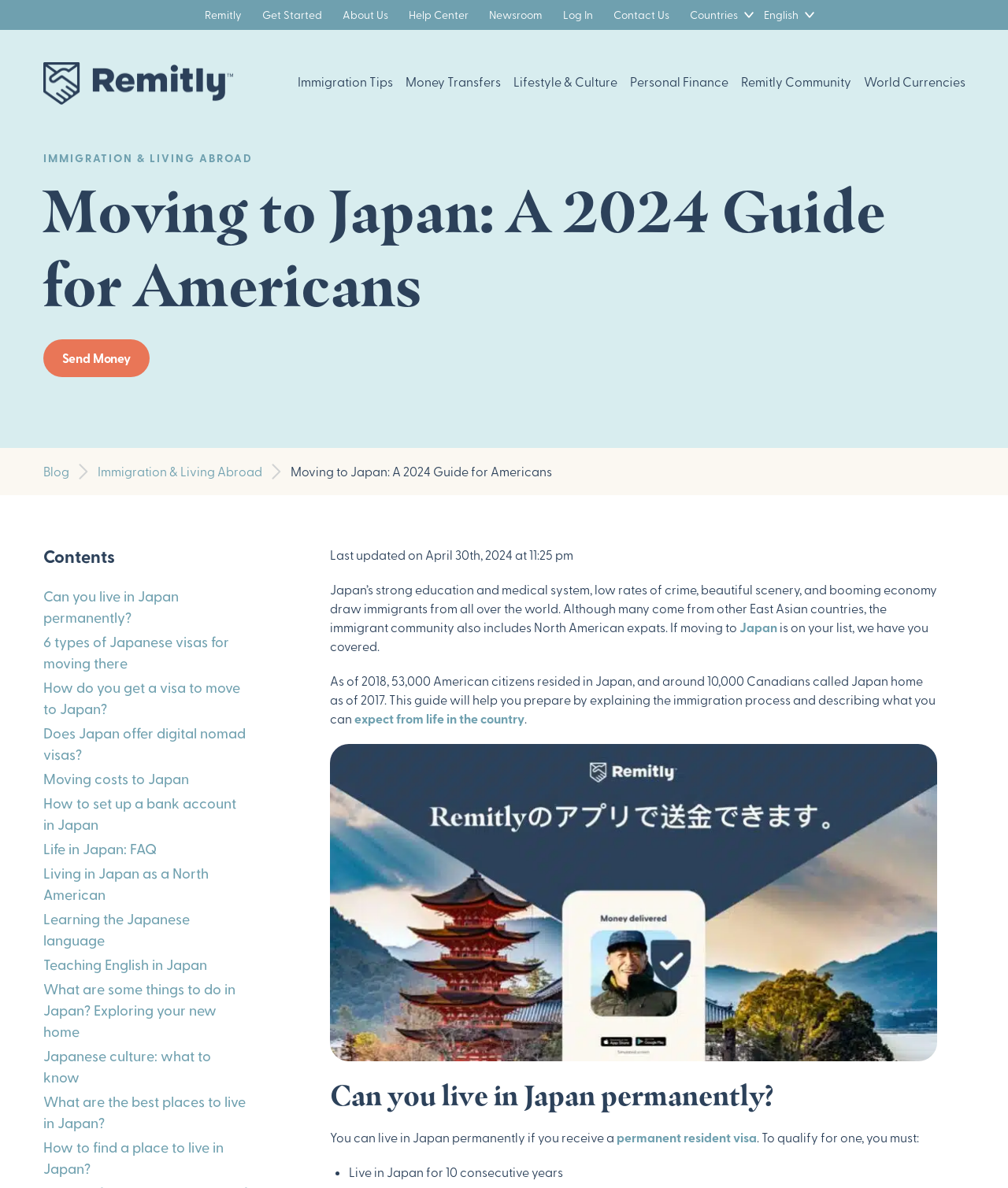Produce an extensive caption that describes everything on the webpage.

This webpage is a comprehensive guide for Americans moving to Japan in 2024. At the top, there is a navigation bar with multiple links, including "Beyond Borders", "Remitly", "Get Started", and others. Below the navigation bar, there is a heading that reads "Moving to Japan: A 2024 Guide for Americans". 

On the left side of the page, there is a sidebar with a heading "Contents" and multiple links to different sections of the guide, including "Can you live in Japan permanently?", "6 types of Japanese visas for moving there", and others.

The main content of the page starts with a brief introduction to moving to Japan, highlighting the country's strong education and medical system, low crime rates, and beautiful scenery. The text also mentions that many Americans and Canadians have made Japan their home. 

The guide then delves into the immigration process, explaining what to expect from life in Japan. There is a section that answers the question "Can you live in Japan permanently?" and provides information on how to qualify for a permanent resident visa. 

Throughout the page, there are multiple links to other relevant topics, such as different types of Japanese visas, moving costs, setting up a bank account, and learning the Japanese language. There is also an advertisement on the page.